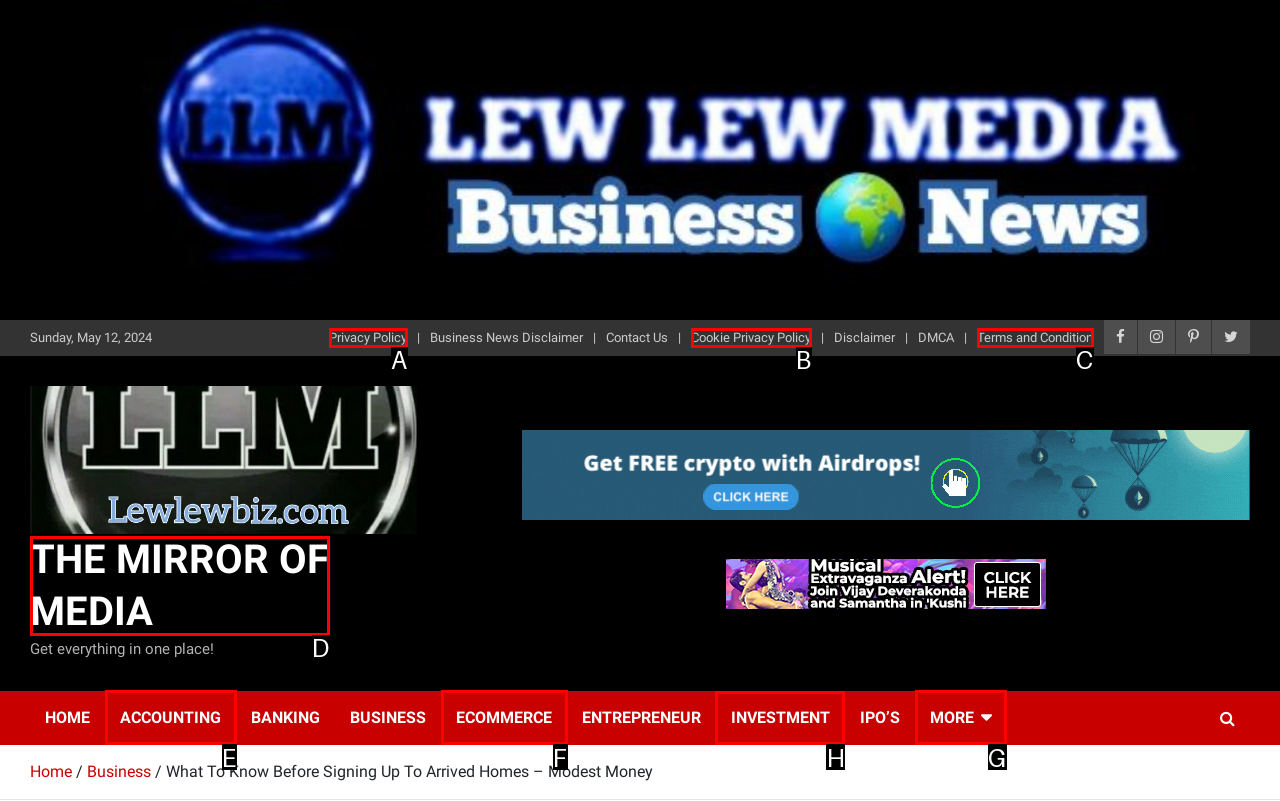Select the correct option from the given choices to perform this task: Click the 'INVESTMENT' link. Provide the letter of that option.

H